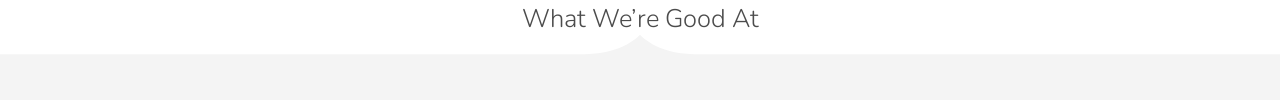Provide an in-depth description of the image.

The image features a clean and minimalist design element from the webpage, titled "What We’re Good At." This section likely introduces the core competencies and services offered by the company, aiming to capture the attention of potential clients by summarizing key areas of expertise. The design emphasizes clarity and accessibility, making it easy for visitors to understand the capabilities of the company at a glance, fostering engagement and inviting further exploration of their services.